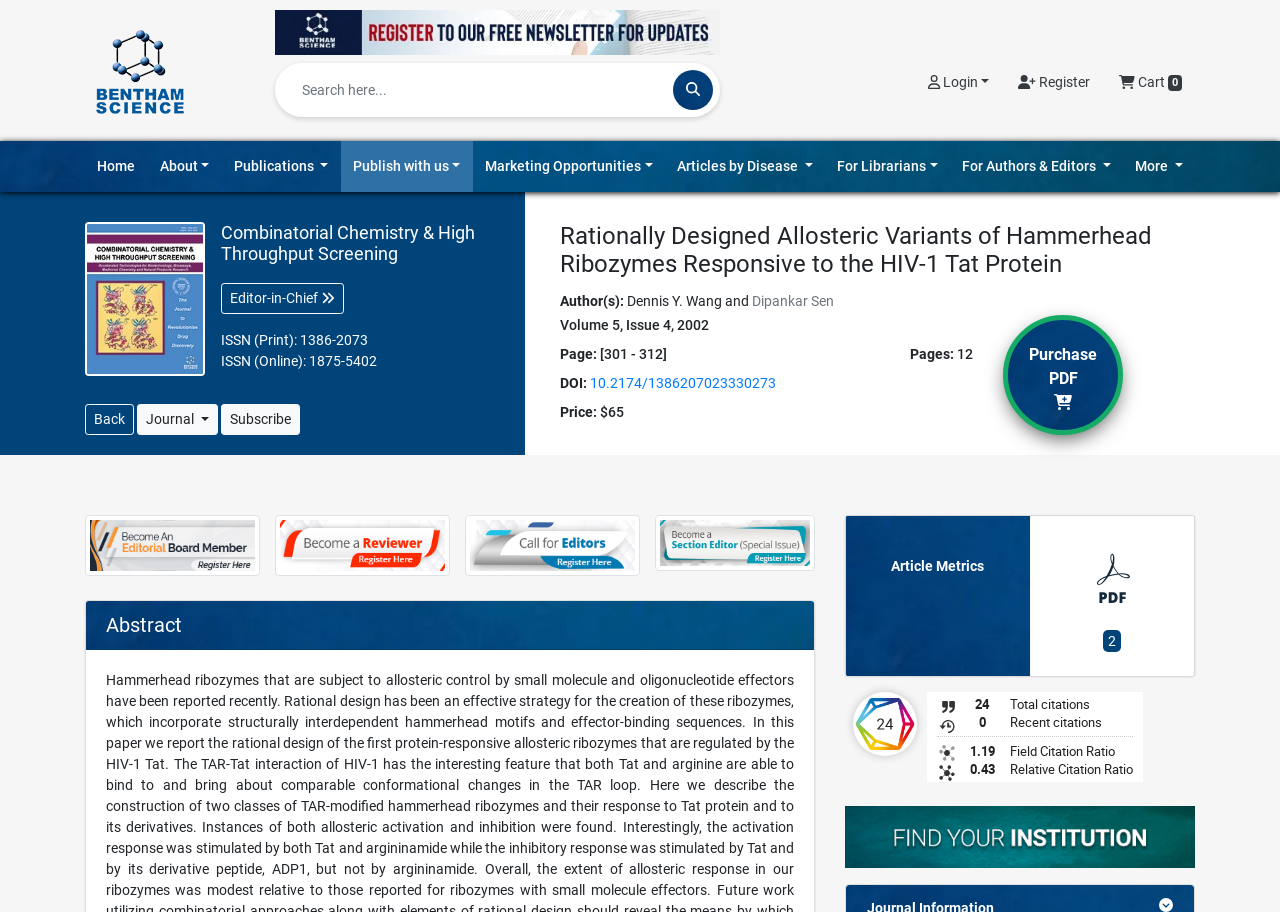Give a succinct answer to this question in a single word or phrase: 
What is the purpose of the search box?

Search anything